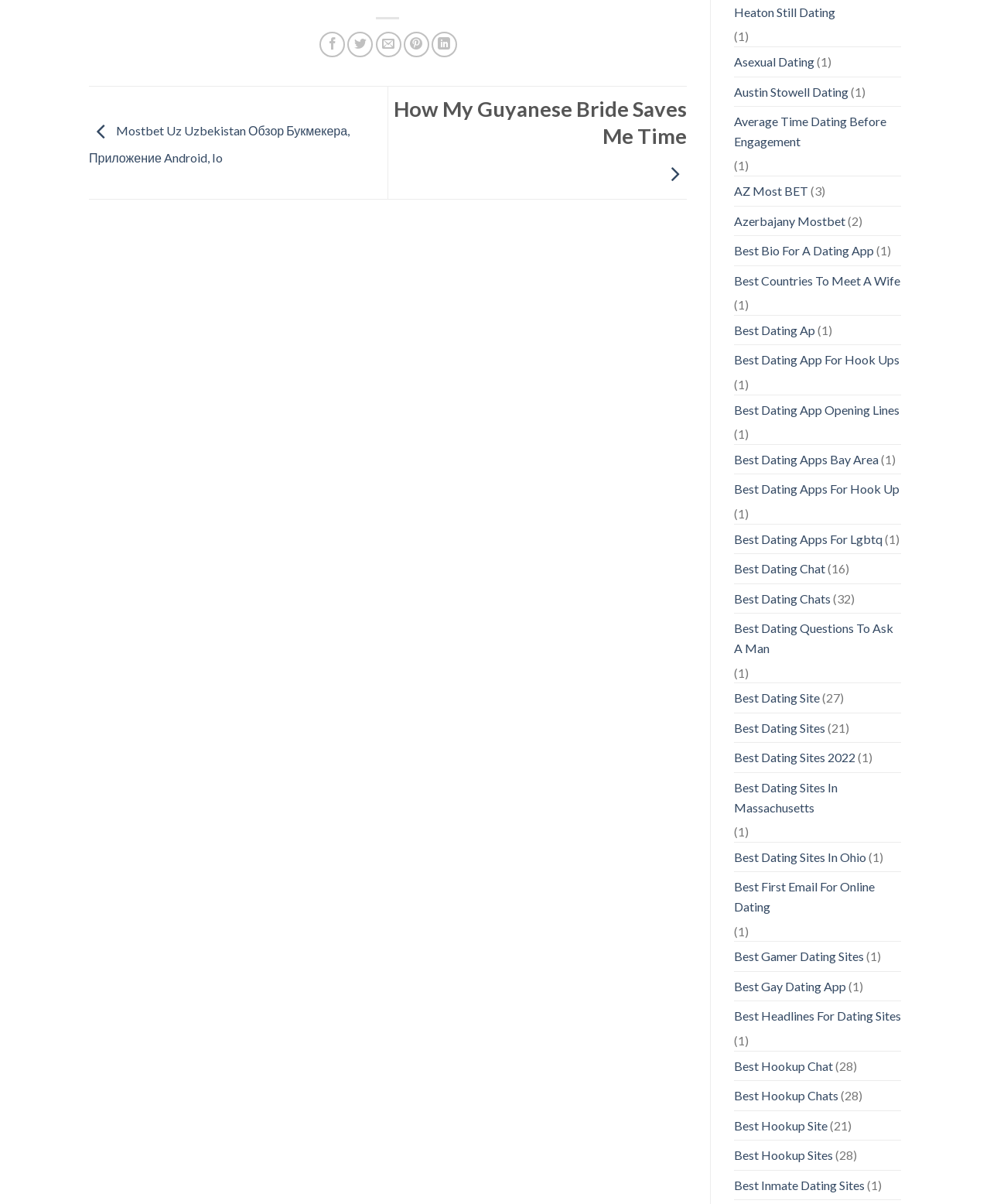Please identify the bounding box coordinates of the region to click in order to complete the task: "Read the article 'How My Guyanese Bride Saves Me Time'". The coordinates must be four float numbers between 0 and 1, specified as [left, top, right, bottom].

[0.392, 0.079, 0.693, 0.15]